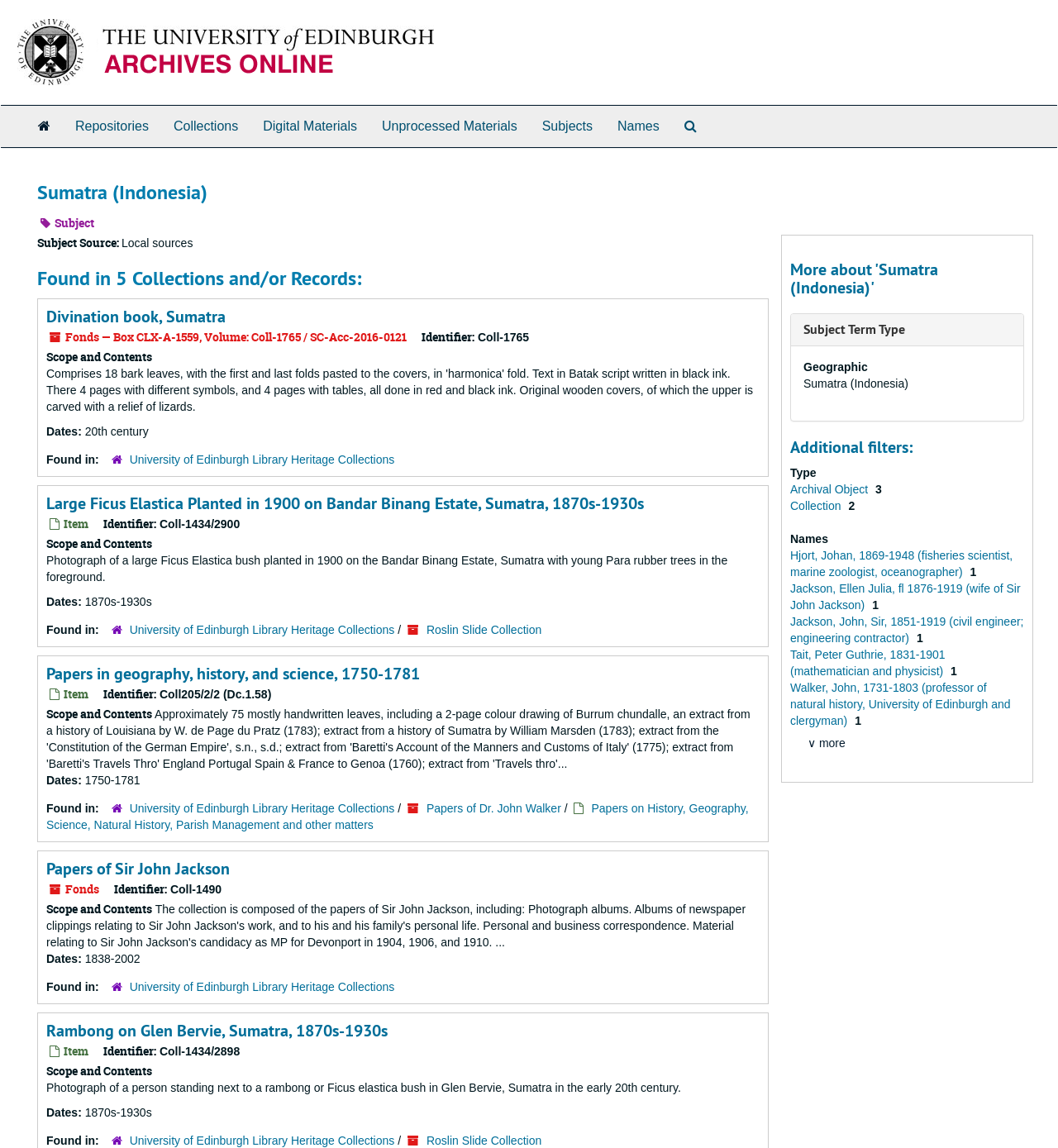Explain the contents of the webpage comprehensively.

The webpage is about Sumatra, Indonesia, and its related archives and manuscripts from the University of Edinburgh. At the top, there is a navigation bar with links to "Repositories", "Collections", "Digital Materials", "Unprocessed Materials", "Subjects", "Names", and "Search The Archives". Below the navigation bar, there is a heading "Sumatra (Indonesia)" followed by a brief description.

The main content of the webpage is divided into five sections, each with a heading and descriptive text. The first section is about a divination book from Sumatra, with a link to more information. The second section is about a large Ficus Elastica tree planted in 1900 on the Bandar Binang Estate, Sumatra, with a photograph and descriptive text. The third section is about papers in geography, history, and science from 1750 to 1781, with a link to more information. The fourth section is about the papers of Sir John Jackson, with a link to more information. The fifth section is about Rambong on Glen Bervie, Sumatra, with a photograph and descriptive text.

Each section has a heading, a brief description, and links to more information. There are also links to the University of Edinburgh Library Heritage Collections and other related collections throughout the webpage. At the bottom, there is a heading "More about 'Sumatra (Indonesia)'" with a link to more information.